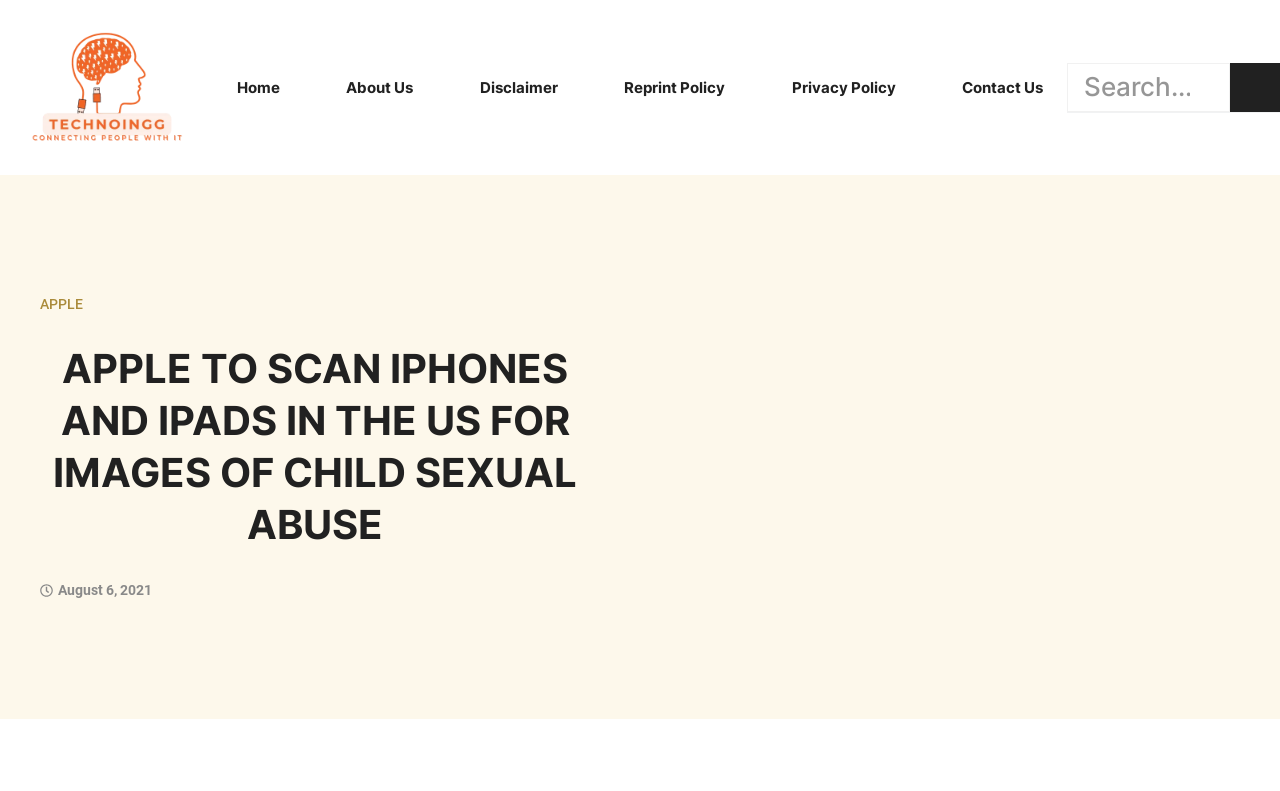Please determine the bounding box coordinates, formatted as (top-left x, top-left y, bottom-right x, bottom-right y), with all values as floating point numbers between 0 and 1. Identify the bounding box of the region described as: August 6, 2021

[0.031, 0.735, 0.119, 0.758]